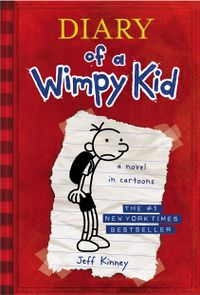Answer the question below in one word or phrase:
What is the status of the book?

#1 New York Times Bestseller